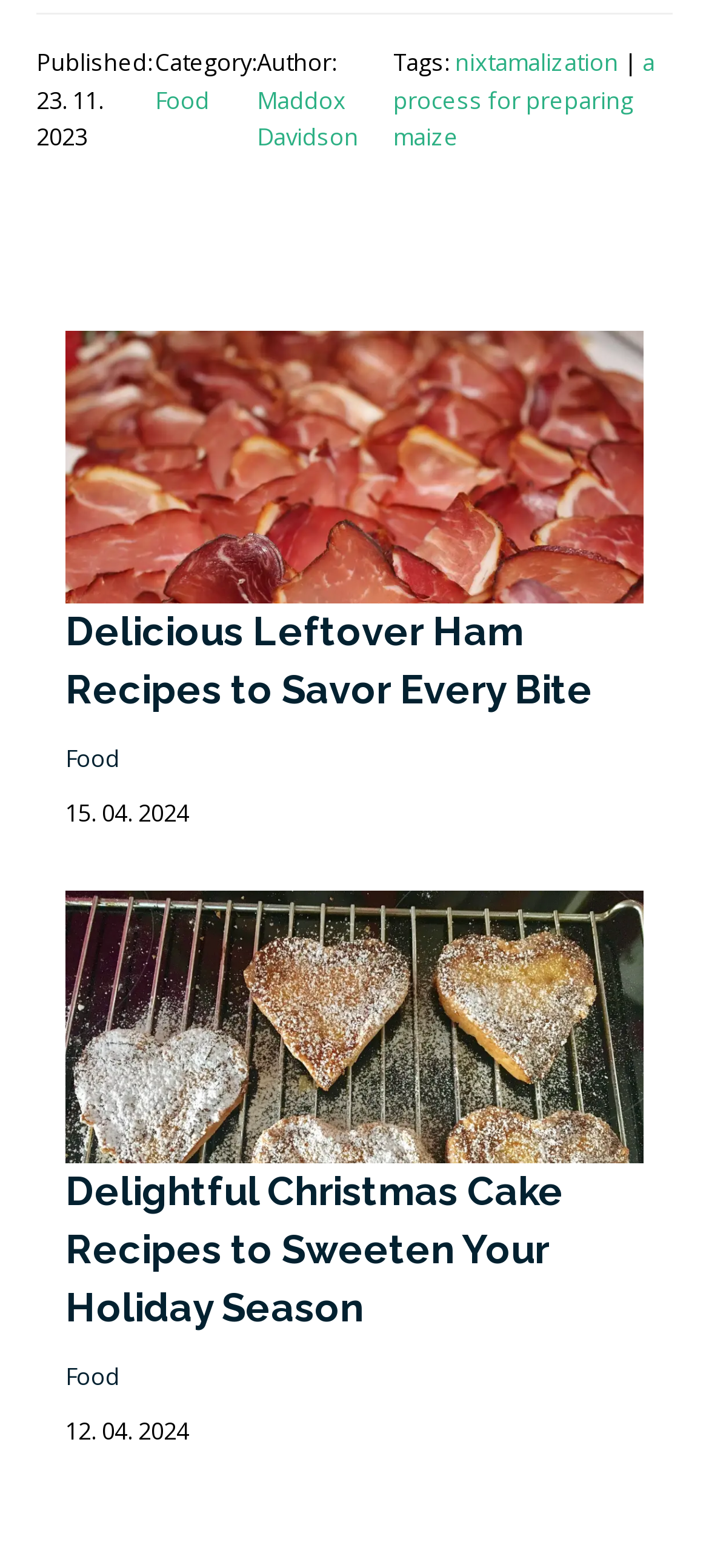Kindly determine the bounding box coordinates for the area that needs to be clicked to execute this instruction: "Read the article 'Delicious Leftover Ham Recipes to Savor Every Bite'".

[0.092, 0.385, 0.908, 0.46]